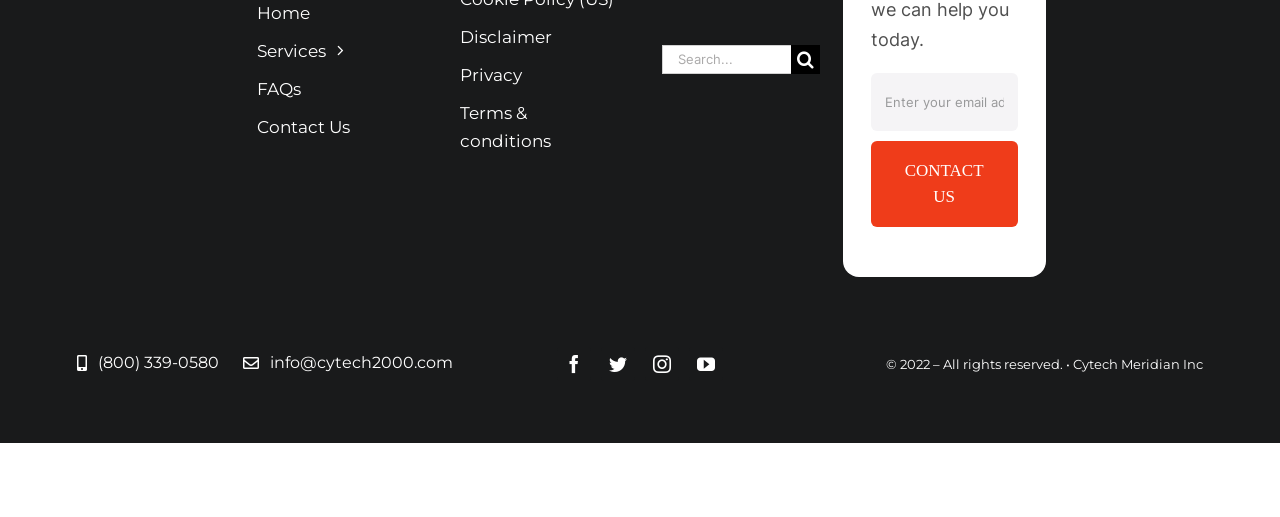Locate the bounding box coordinates of the element's region that should be clicked to carry out the following instruction: "send an Email". The coordinates need to be four float numbers between 0 and 1, i.e., [left, top, right, bottom].

None